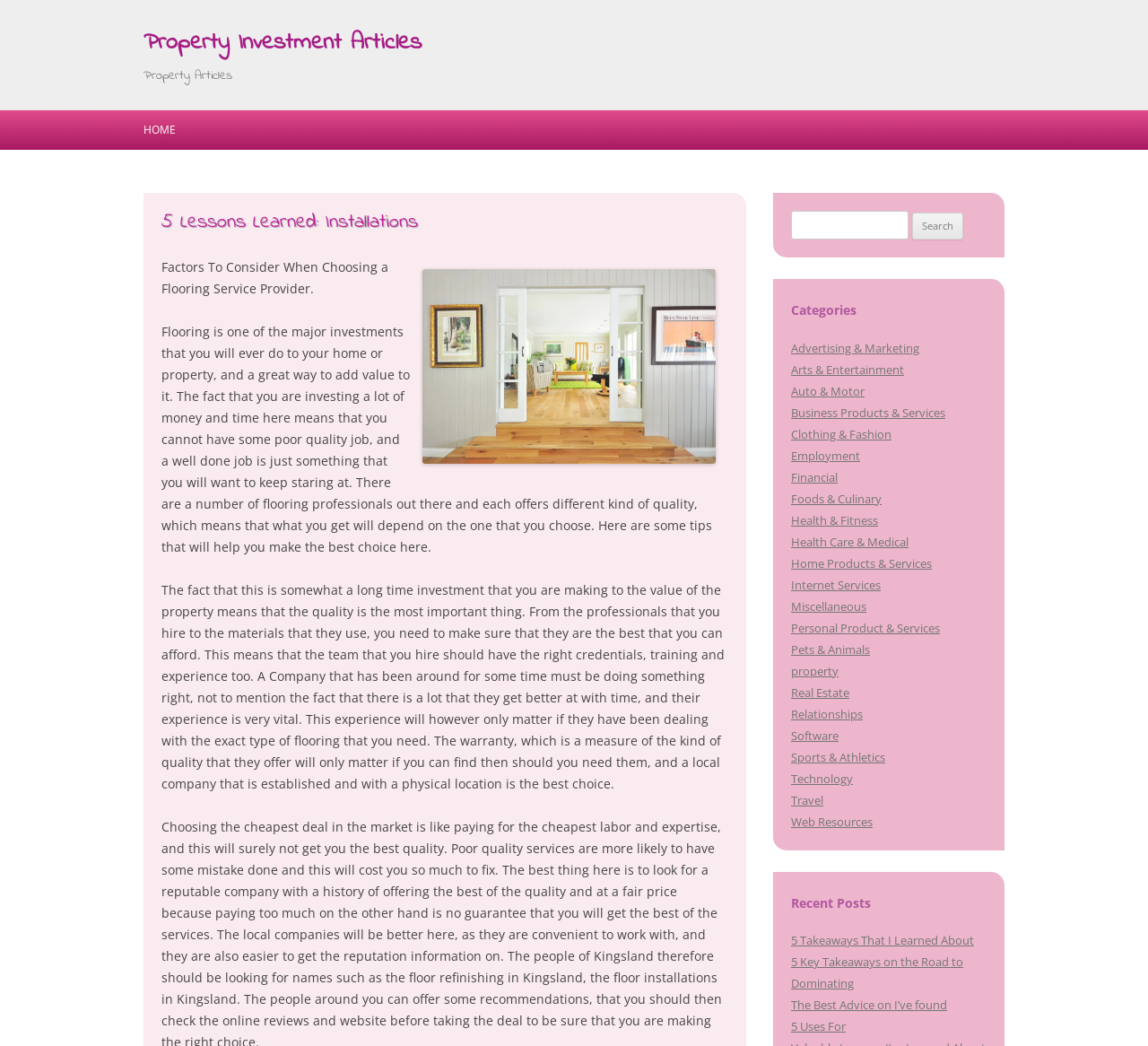Please give the bounding box coordinates of the area that should be clicked to fulfill the following instruction: "Explore categories". The coordinates should be in the format of four float numbers from 0 to 1, i.e., [left, top, right, bottom].

[0.689, 0.284, 0.859, 0.31]